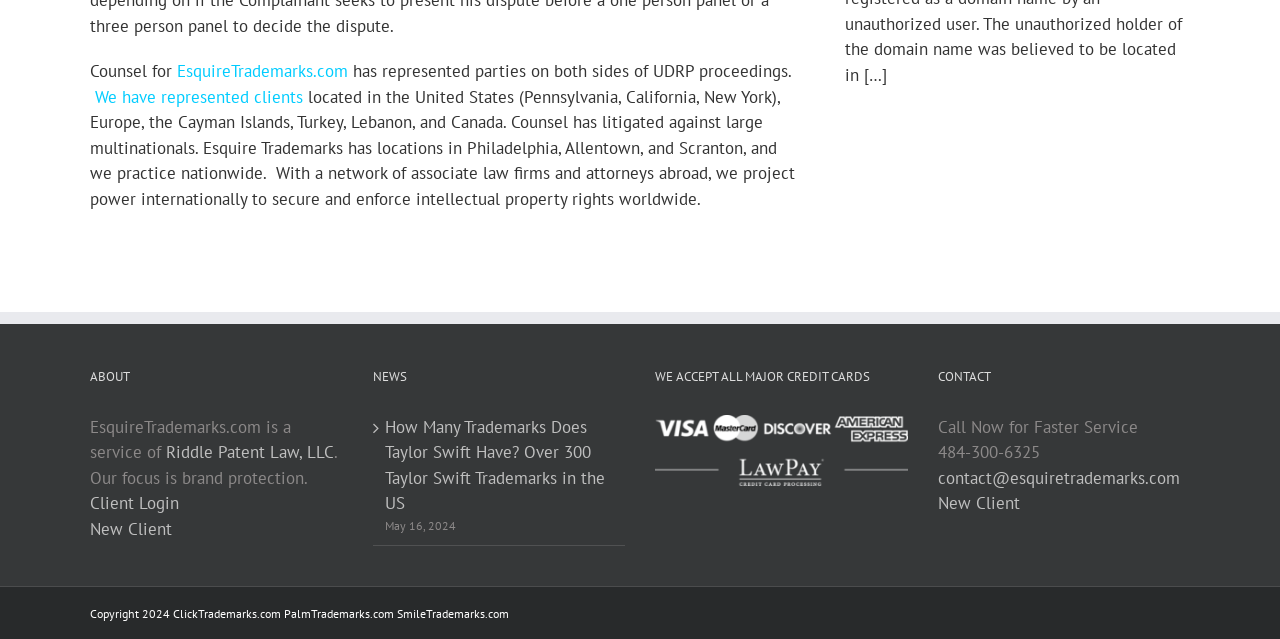Determine the bounding box coordinates of the region that needs to be clicked to achieve the task: "contact via email".

[0.732, 0.73, 0.921, 0.765]